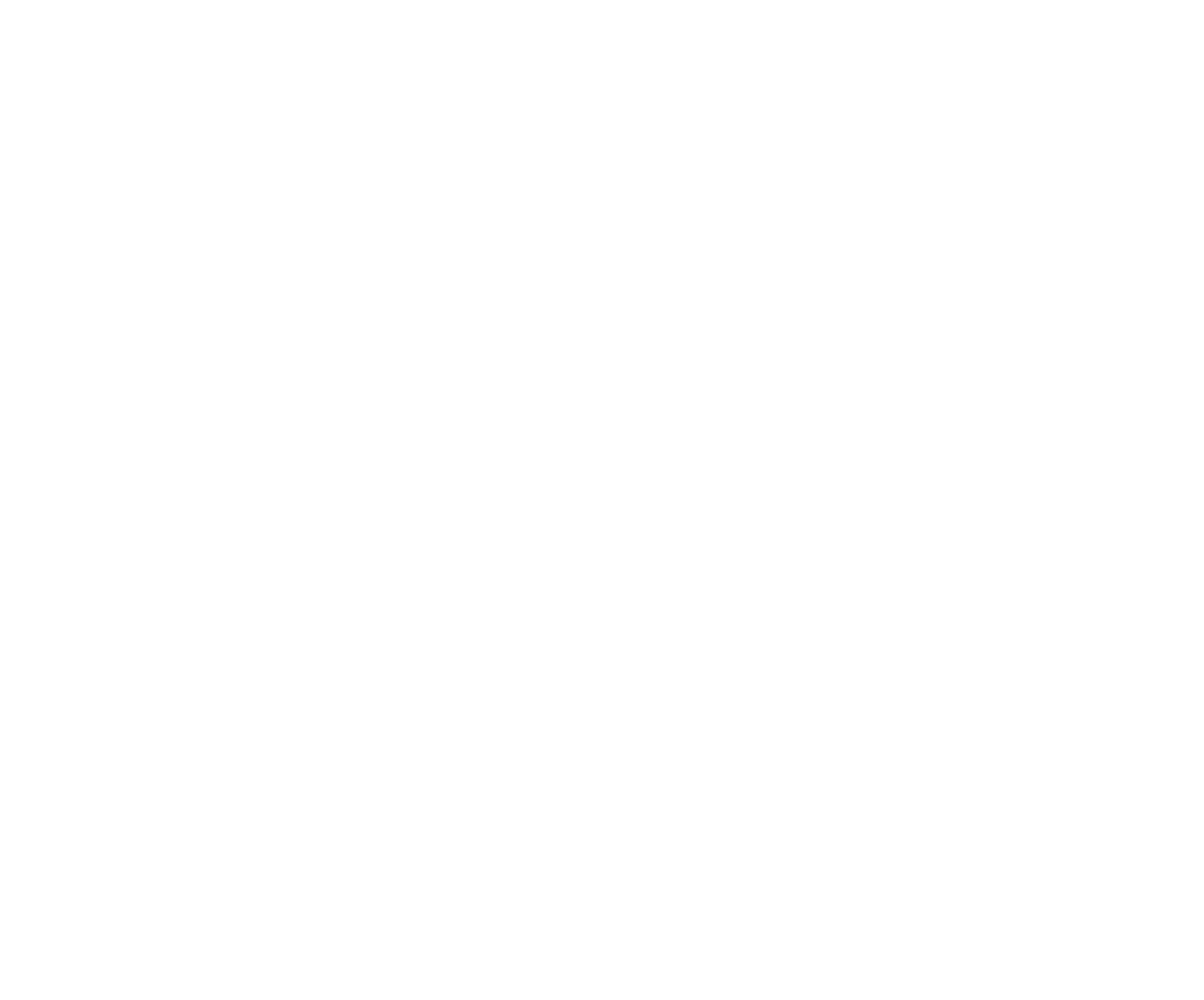What types of payment are accepted?
Provide a concise answer using a single word or phrase based on the image.

Credit cards